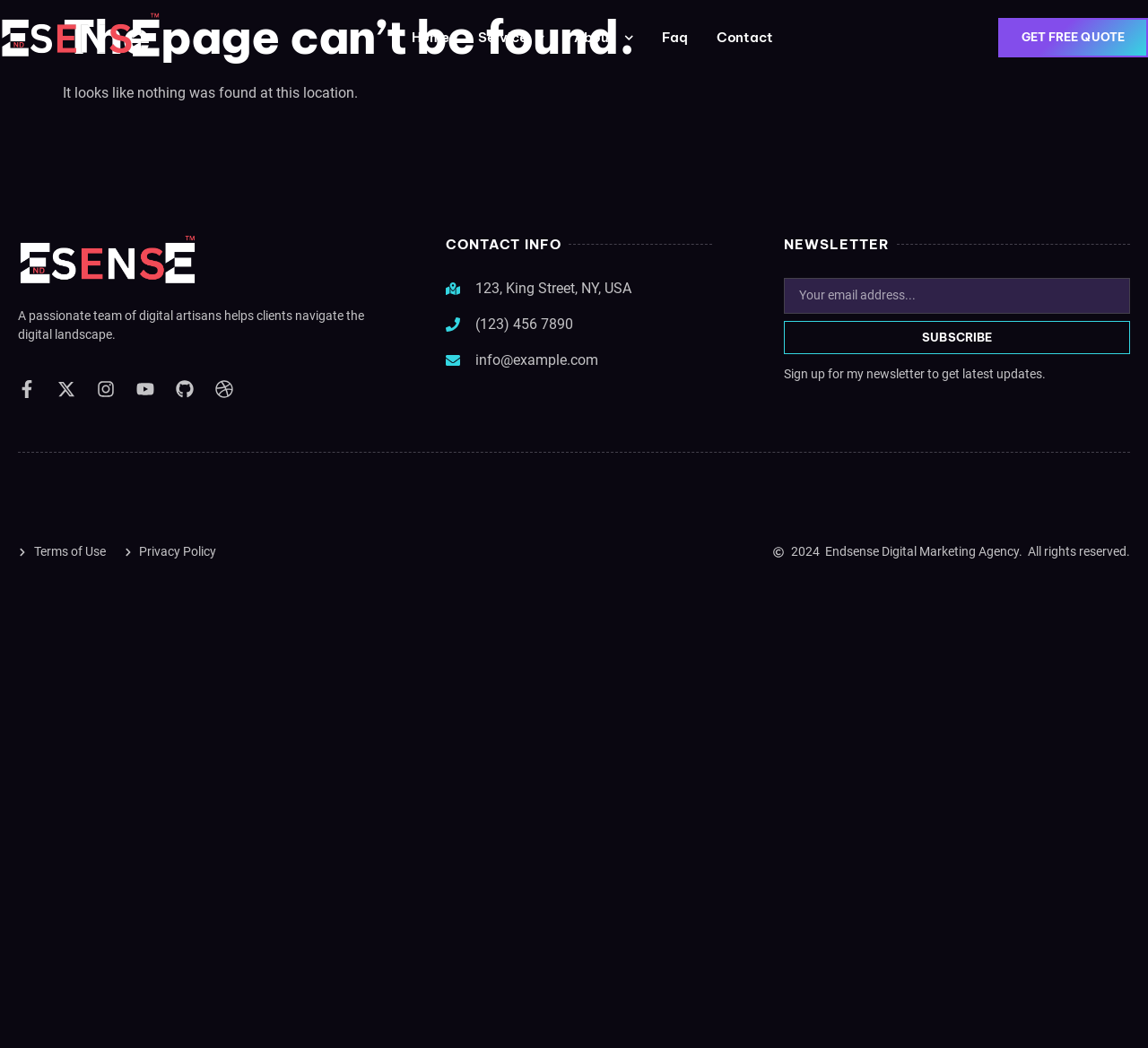Find and provide the bounding box coordinates for the UI element described with: "Privacy Policy".

[0.107, 0.518, 0.188, 0.536]